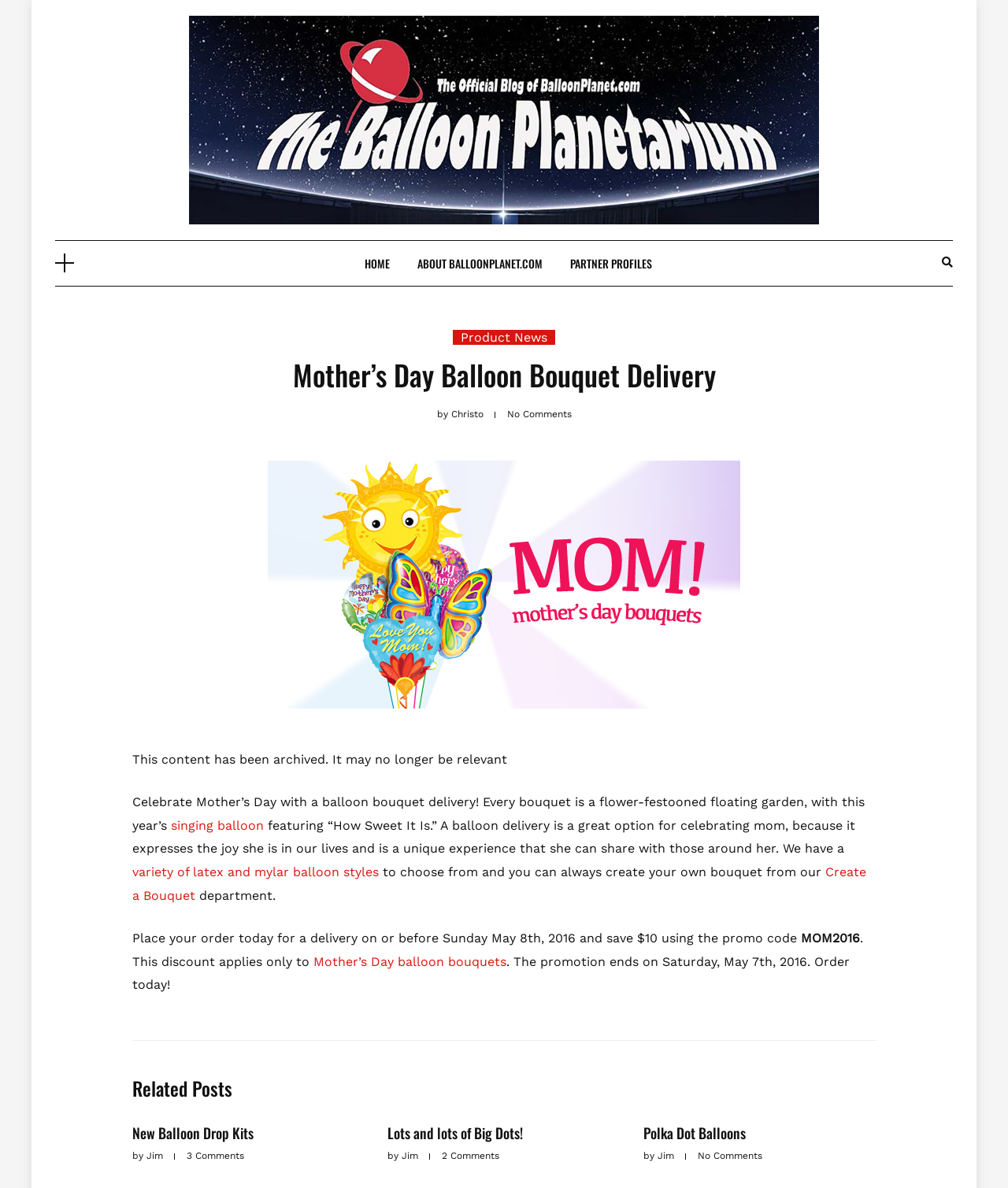Please extract the webpage's main title and generate its text content.

Mother’s Day Balloon Bouquet Delivery